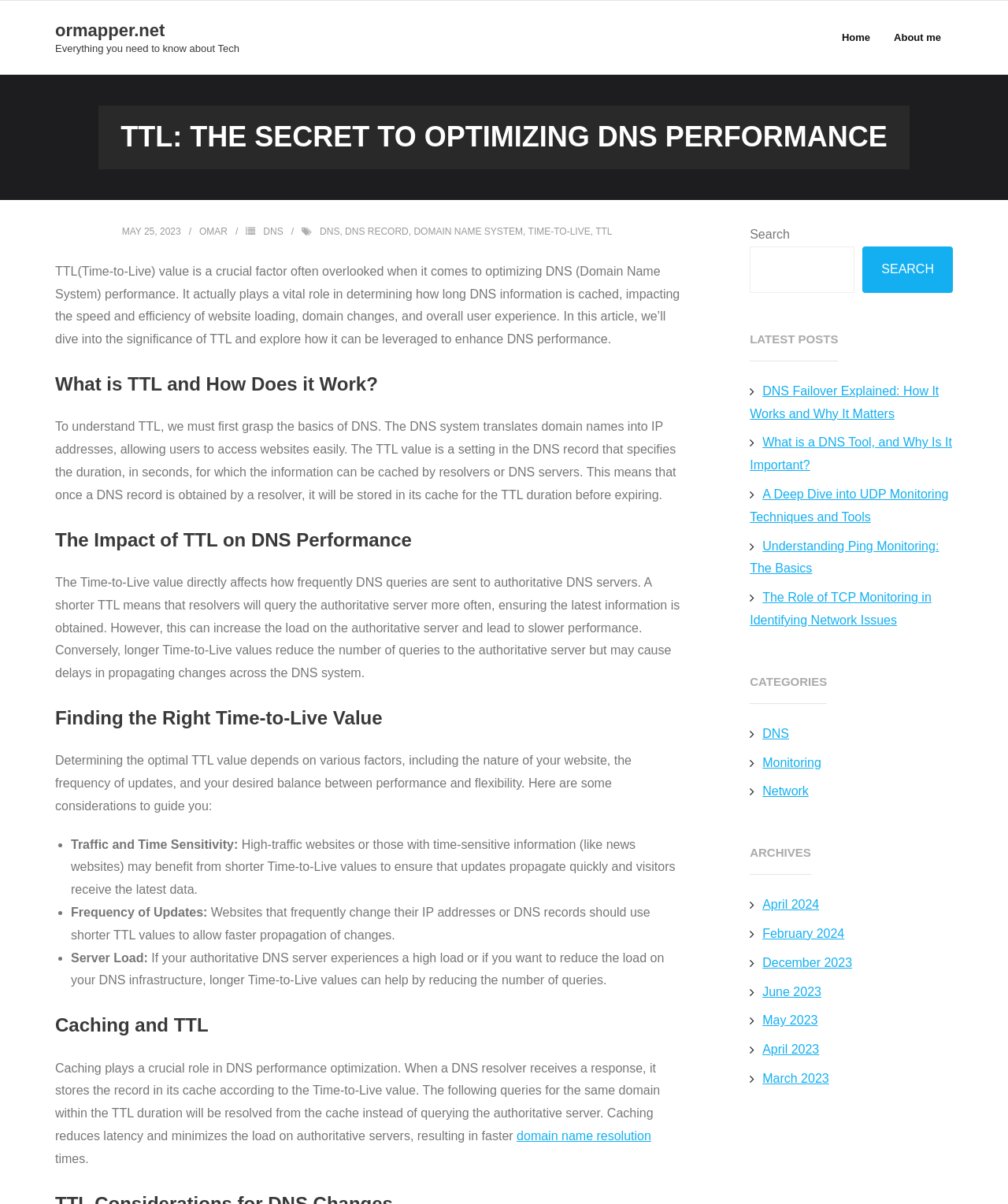What is the role of DNS in website loading?
Using the information presented in the image, please offer a detailed response to the question.

According to the webpage, the DNS system translates domain names into IP addresses, allowing users to access websites easily. The TTL value is a setting in the DNS record that specifies the duration for which the information can be cached by resolvers or DNS servers, impacting the speed and efficiency of website loading.